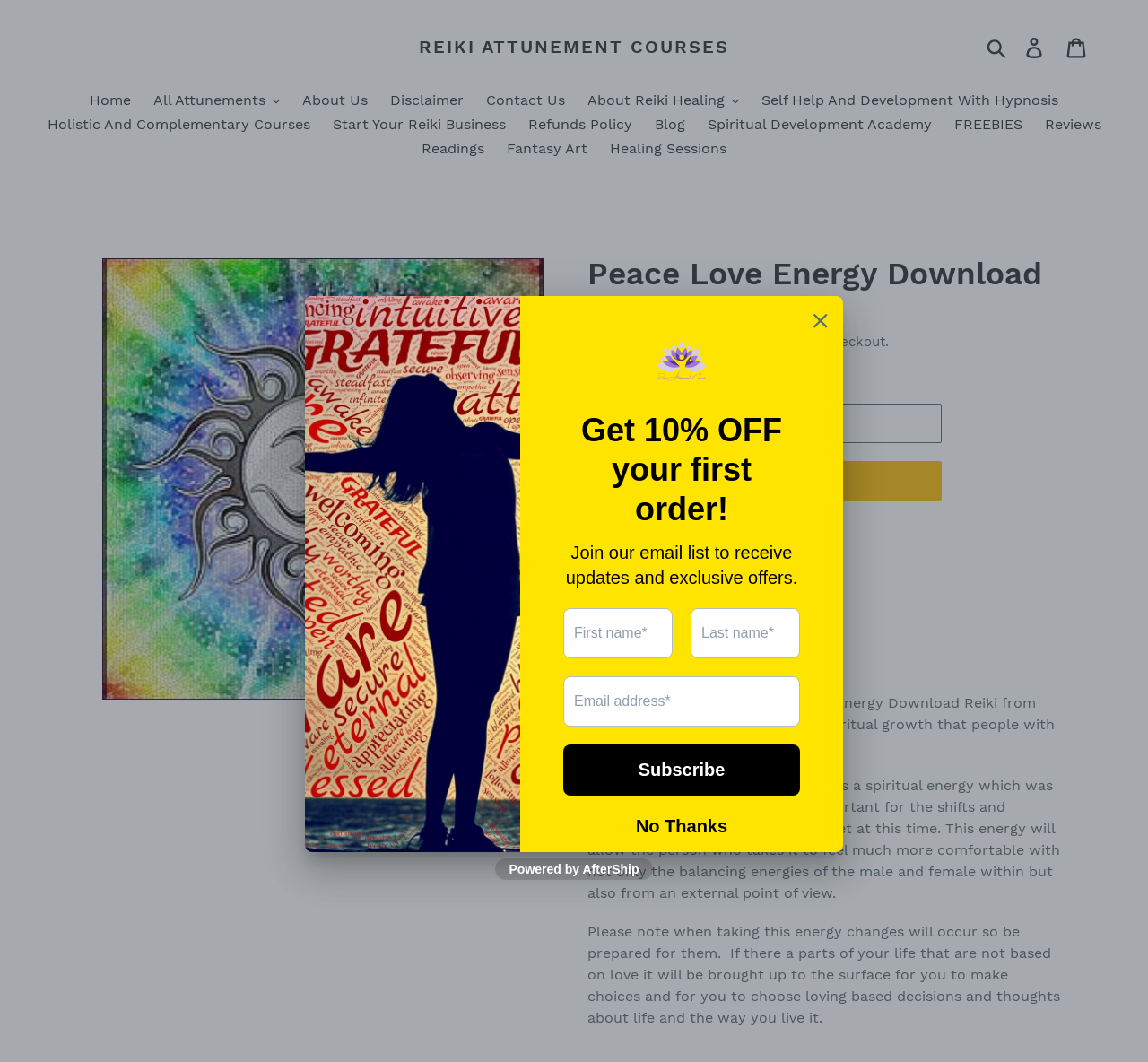Reply to the question with a brief word or phrase: What is the name of the Reiki course?

Peace Love Energy Download